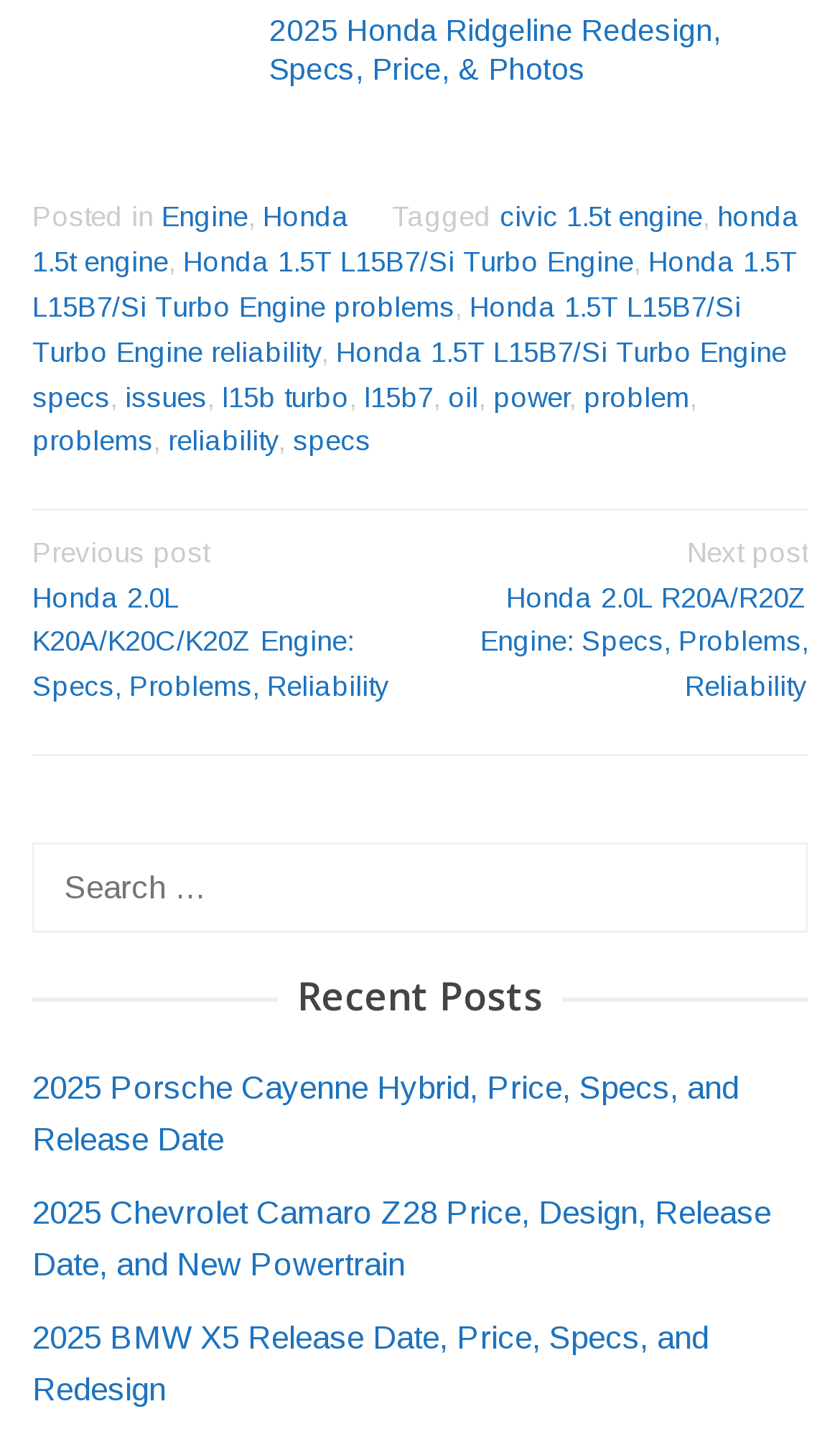Find the bounding box coordinates of the clickable element required to execute the following instruction: "Search for a keyword". Provide the coordinates as four float numbers between 0 and 1, i.e., [left, top, right, bottom].

[0.038, 0.584, 0.962, 0.647]